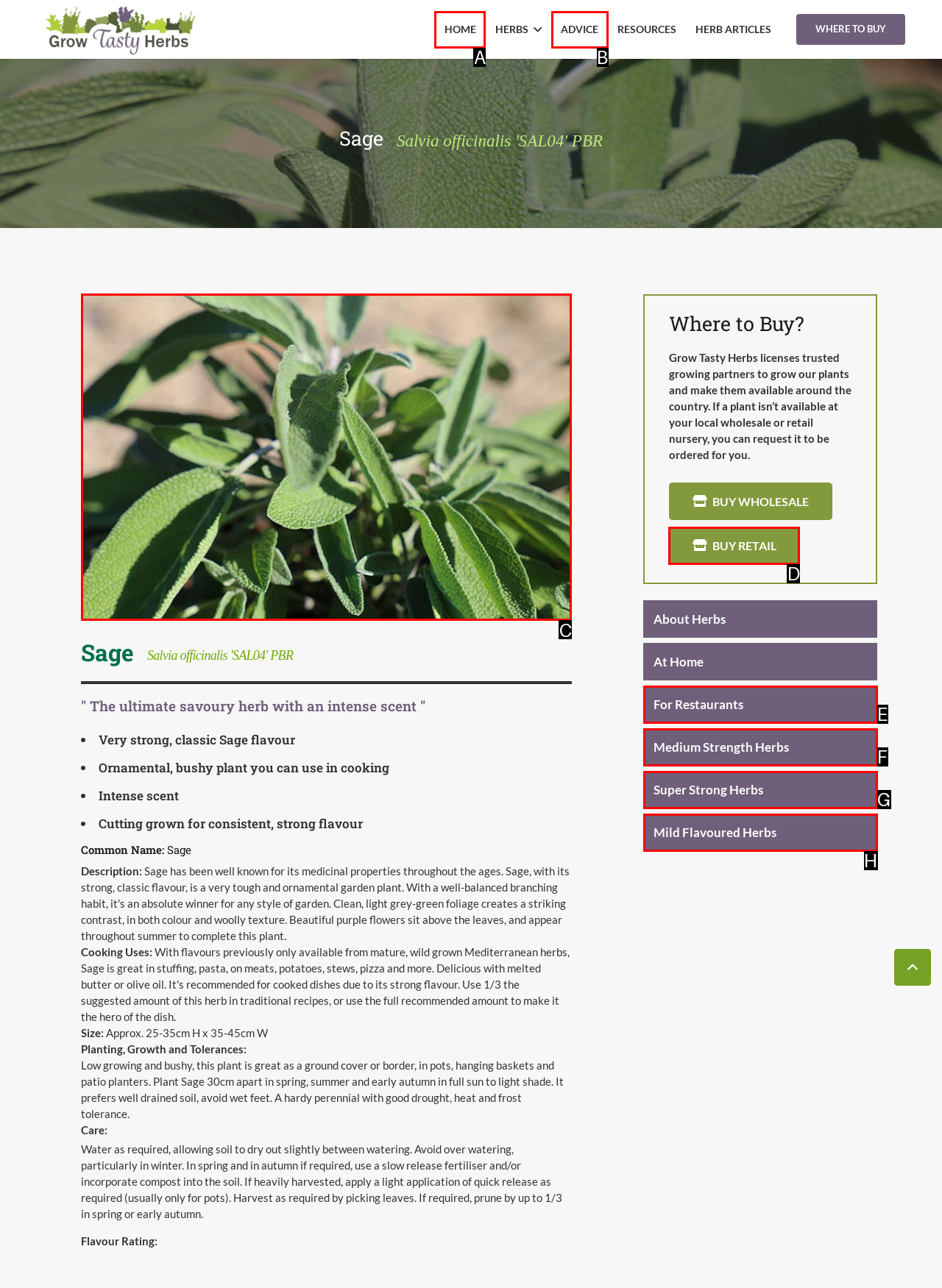Select the proper HTML element to perform the given task: View the Absolute Sage image Answer with the corresponding letter from the provided choices.

C